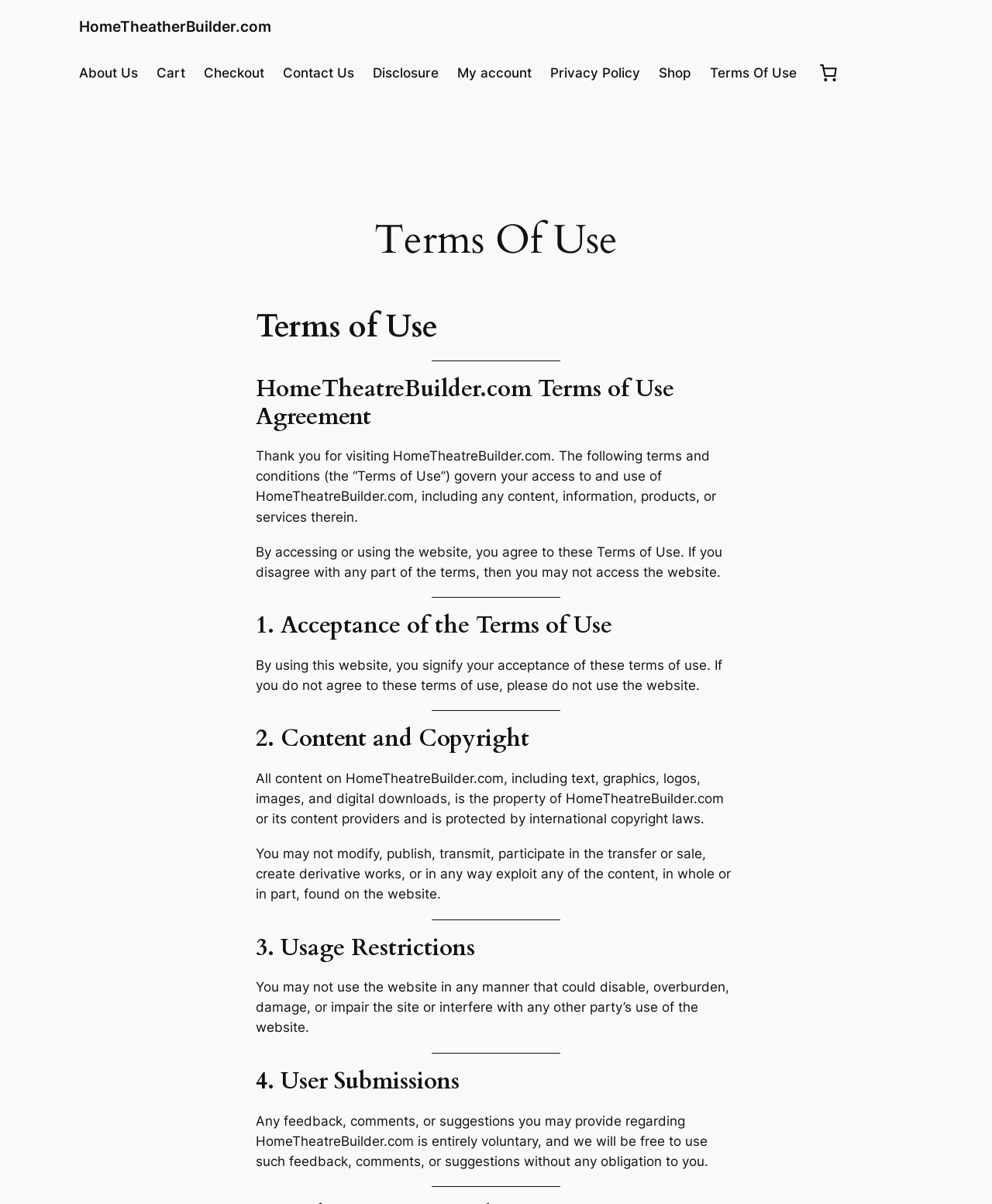What is the purpose of the horizontal separators?
Please answer the question as detailed as possible based on the image.

I found that the horizontal separators are used to separate the different sections of the Terms of Use agreement. They are located between each section and have an orientation of 'horizontal'.